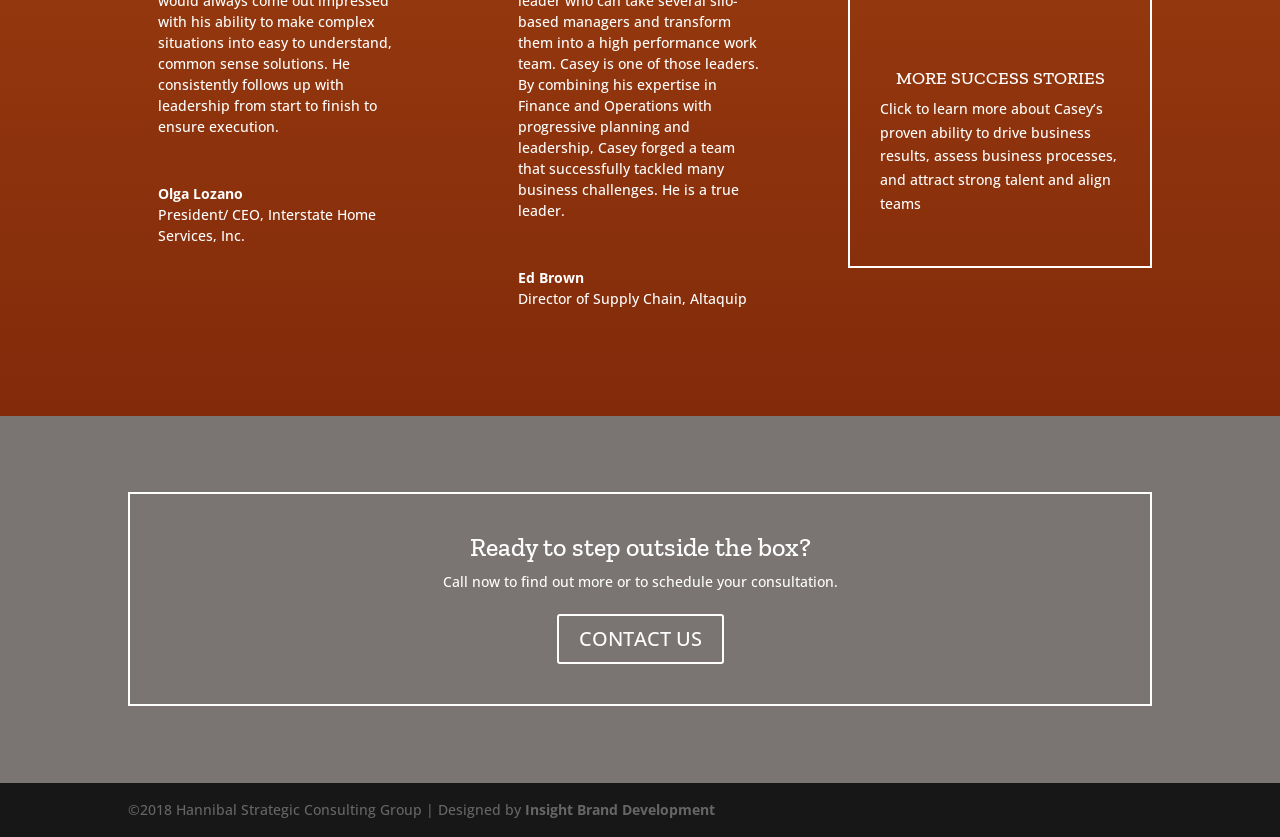With reference to the image, please provide a detailed answer to the following question: How many companies are mentioned?

I counted the number of company names mentioned on the webpage, which are Interstate Home Services, Inc., Altaquip, and Hannibal Strategic Consulting Group, totaling 3 companies.